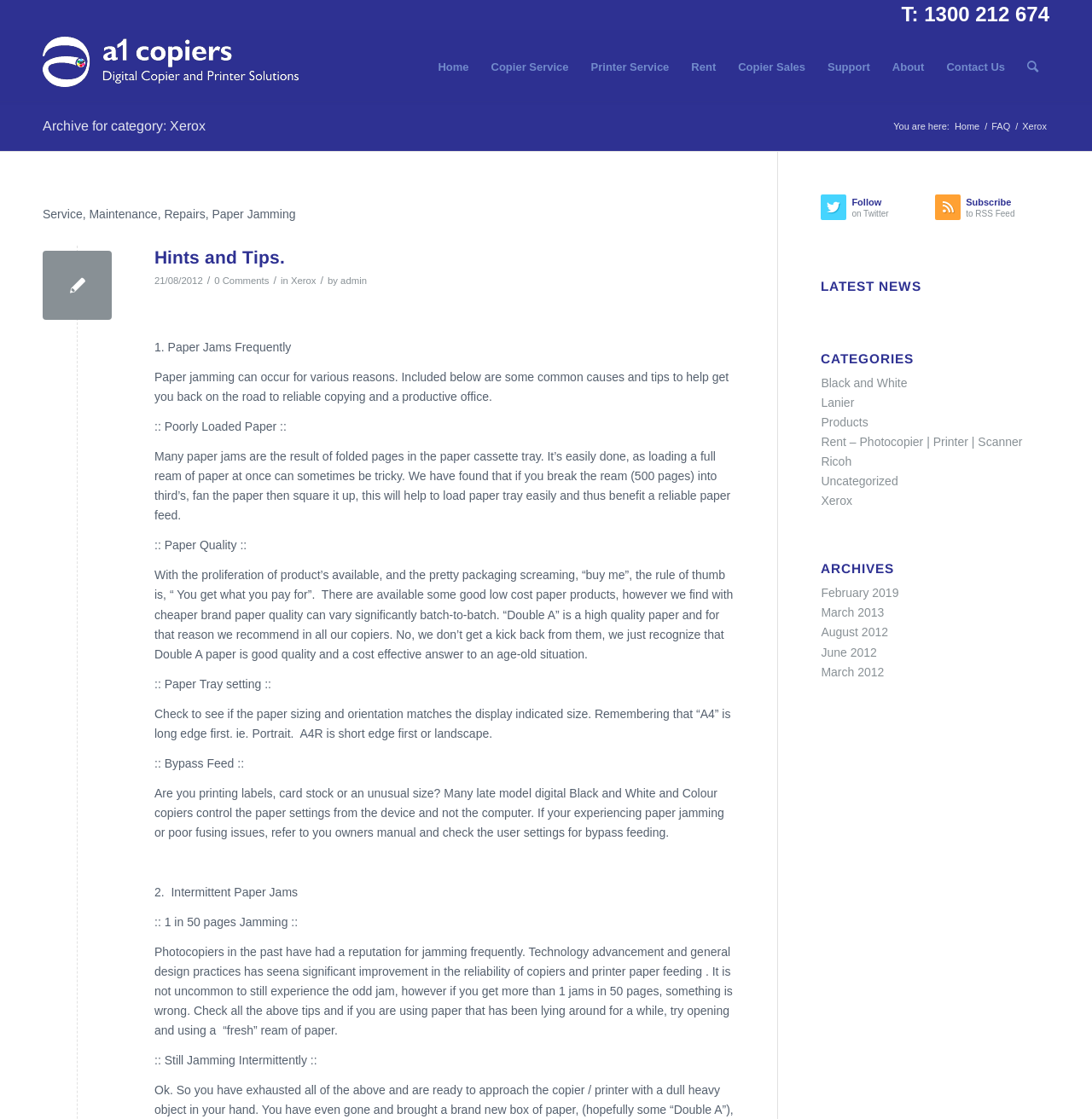Please provide the bounding box coordinates for the element that needs to be clicked to perform the instruction: "Read the 'Hints and Tips' article". The coordinates must consist of four float numbers between 0 and 1, formatted as [left, top, right, bottom].

[0.141, 0.219, 0.673, 0.241]